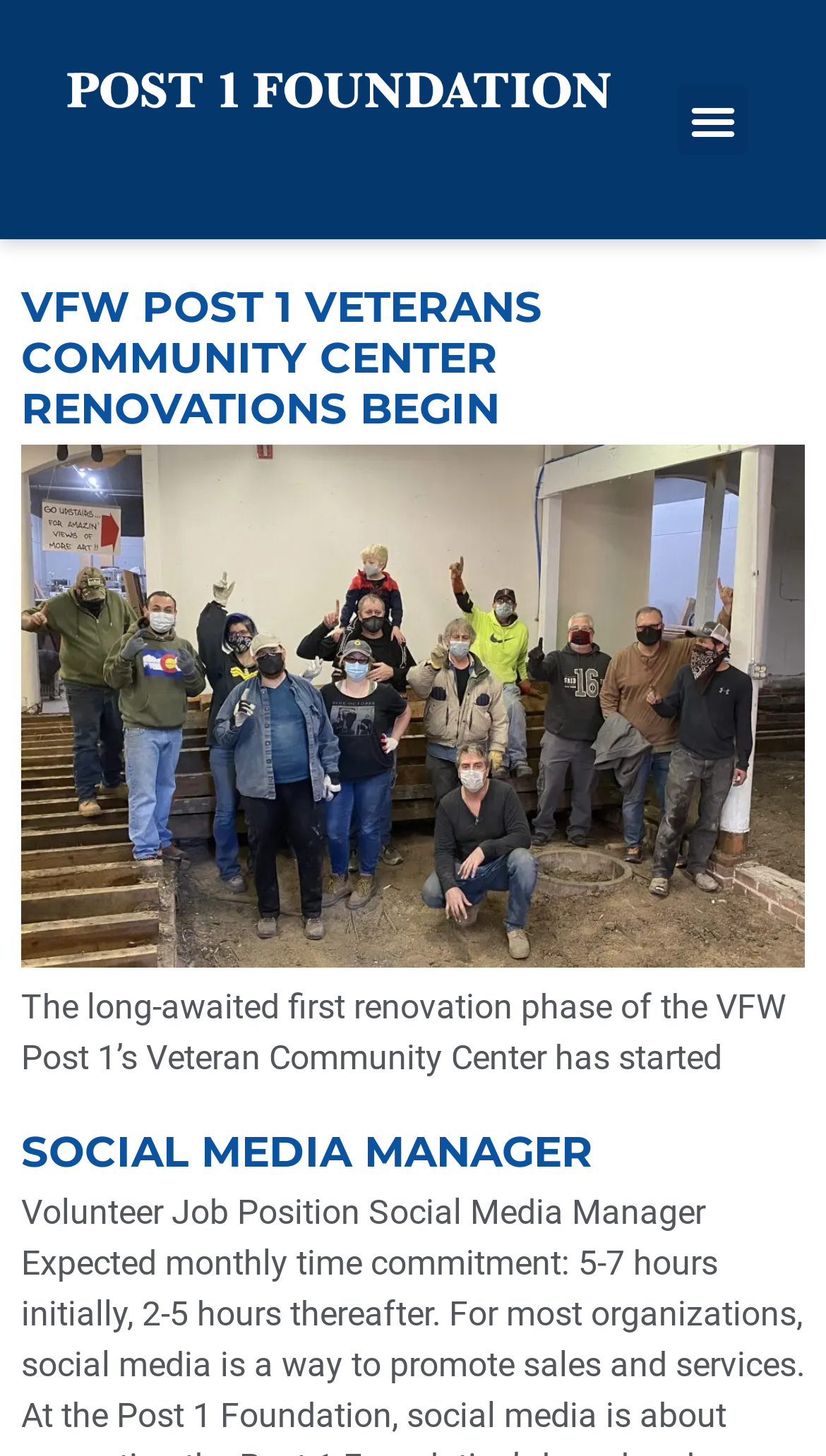What is the name of the renovation project?
Kindly offer a comprehensive and detailed response to the question.

I found the answer by looking at the article section of the webpage, where I saw a heading 'VFW POST 1 VETERANS COMMUNITY CENTER RENOVATIONS BEGIN' and a link 'VFW Post 1 Renovation' below it, which suggests that the renovation project is named 'VFW Post 1 Renovation'.